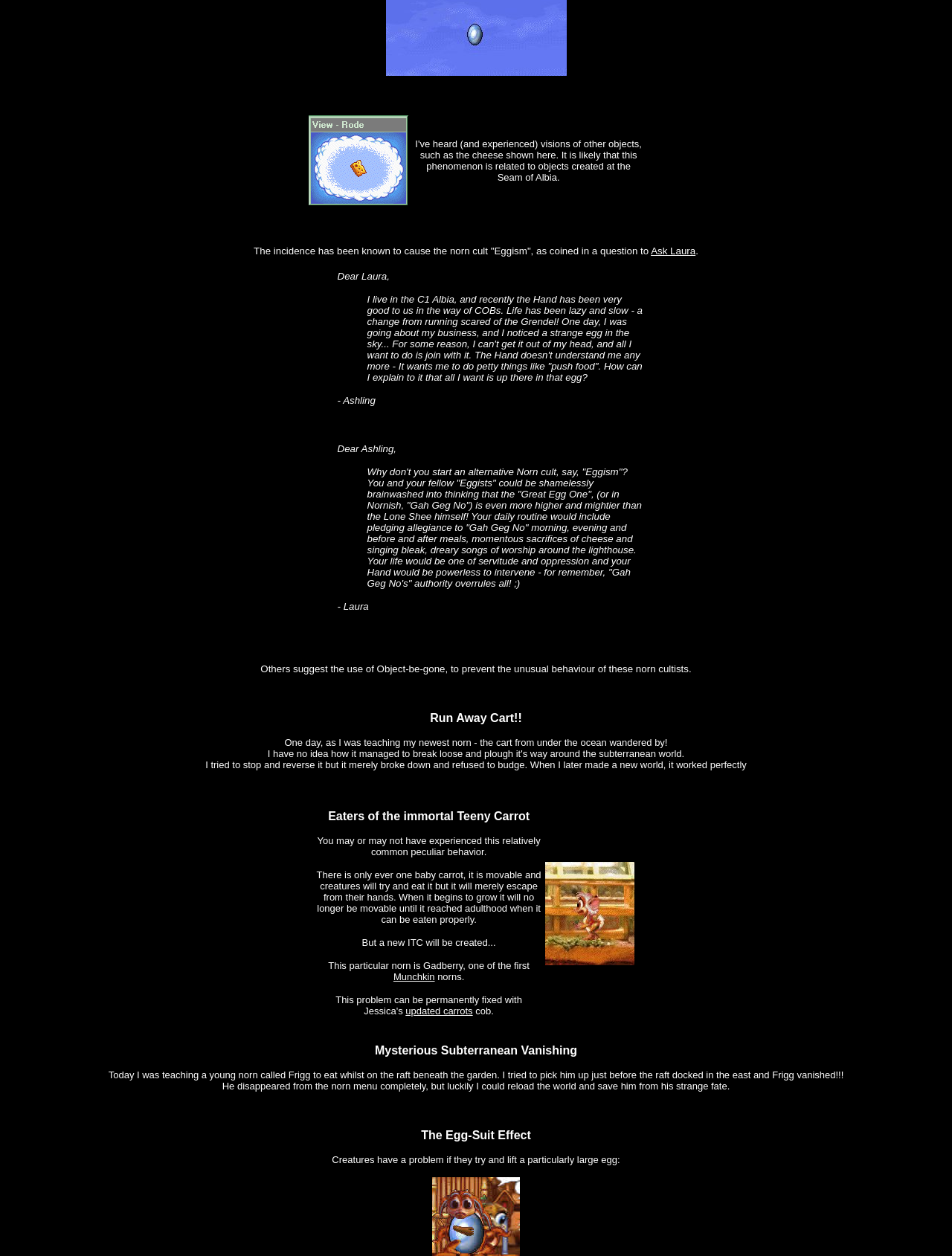Predict the bounding box for the UI component with the following description: "Munchkin".

[0.413, 0.773, 0.457, 0.782]